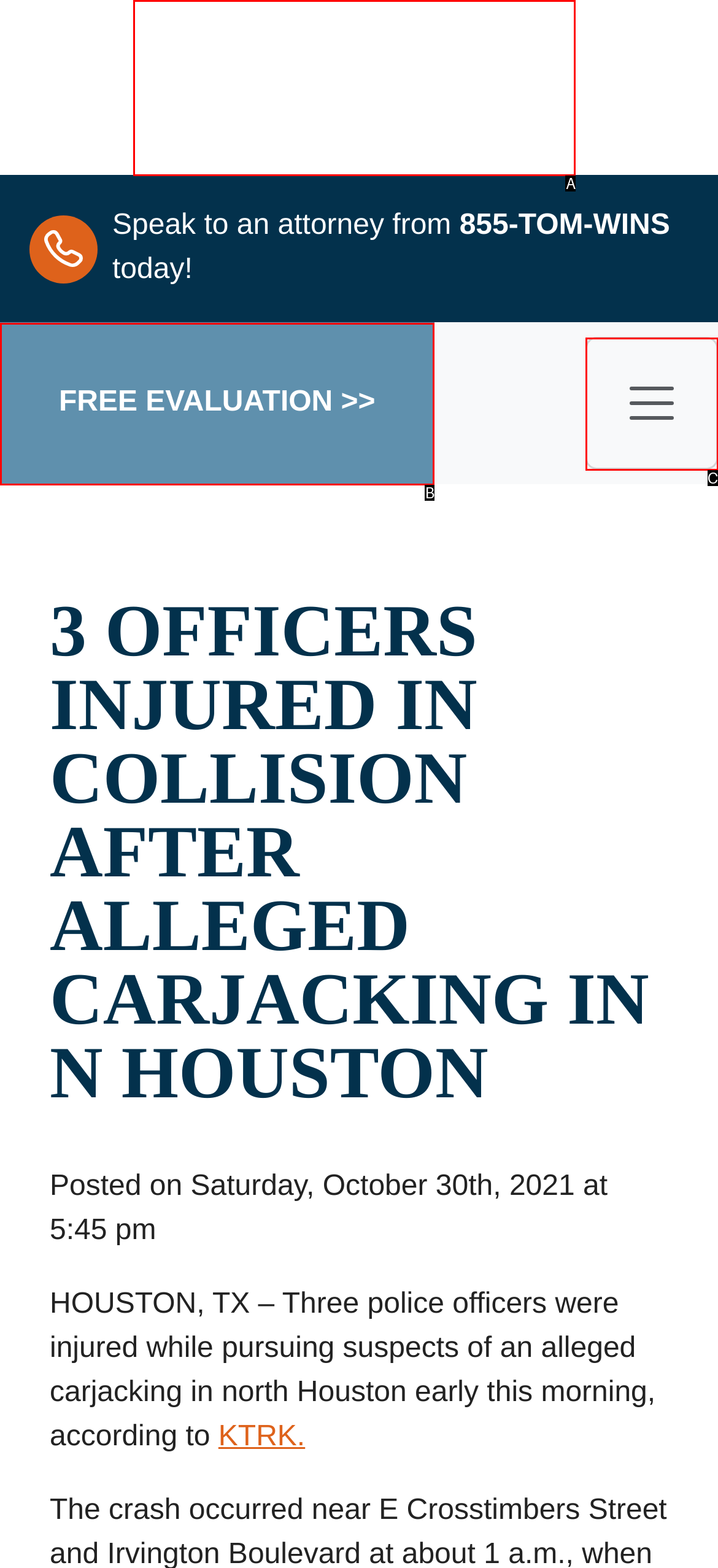Identify the letter of the UI element that fits the description: alt="Attorney Tom logo"
Respond with the letter of the option directly.

A